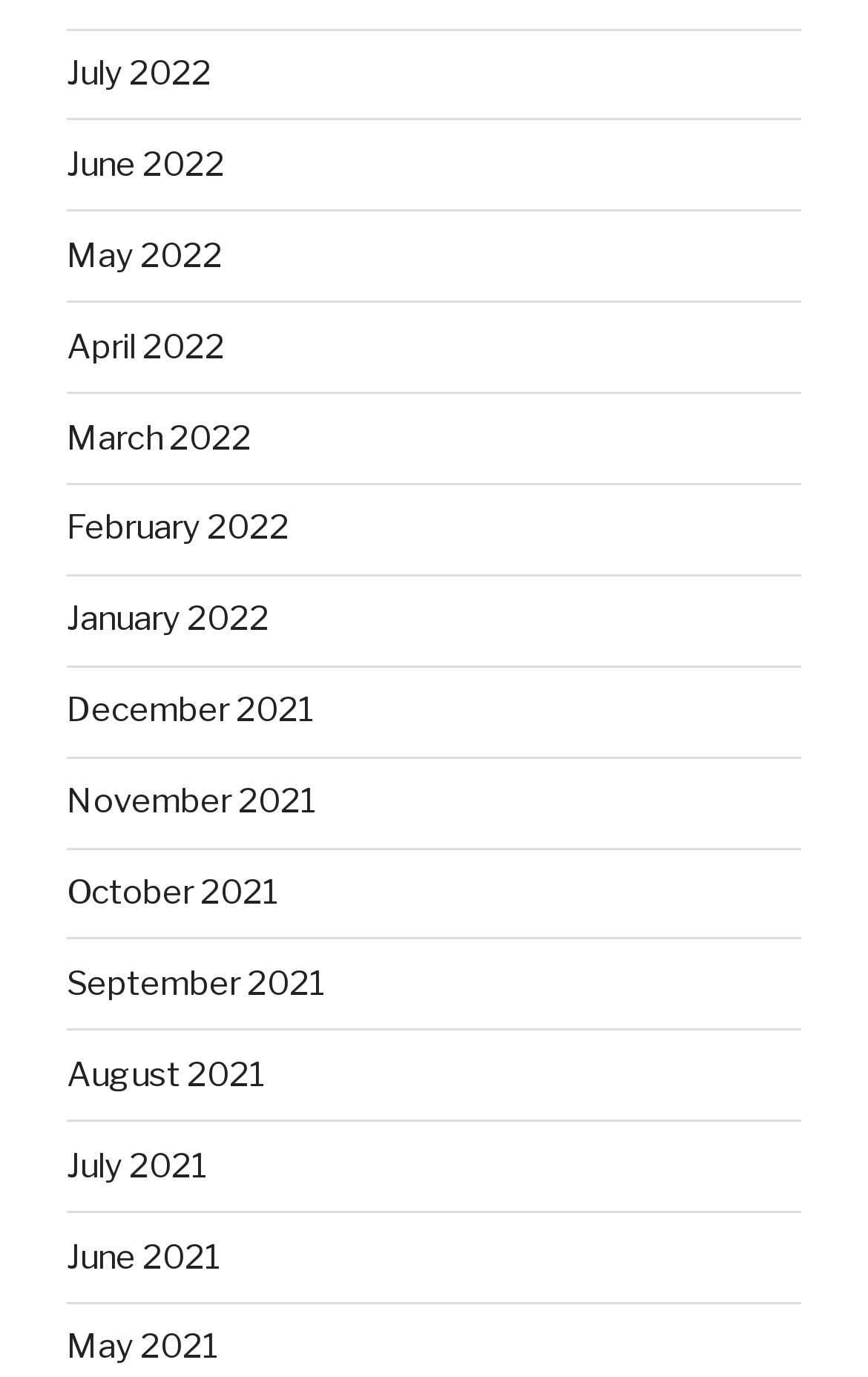Provide a brief response using a word or short phrase to this question:
Are the months listed in chronological order?

No